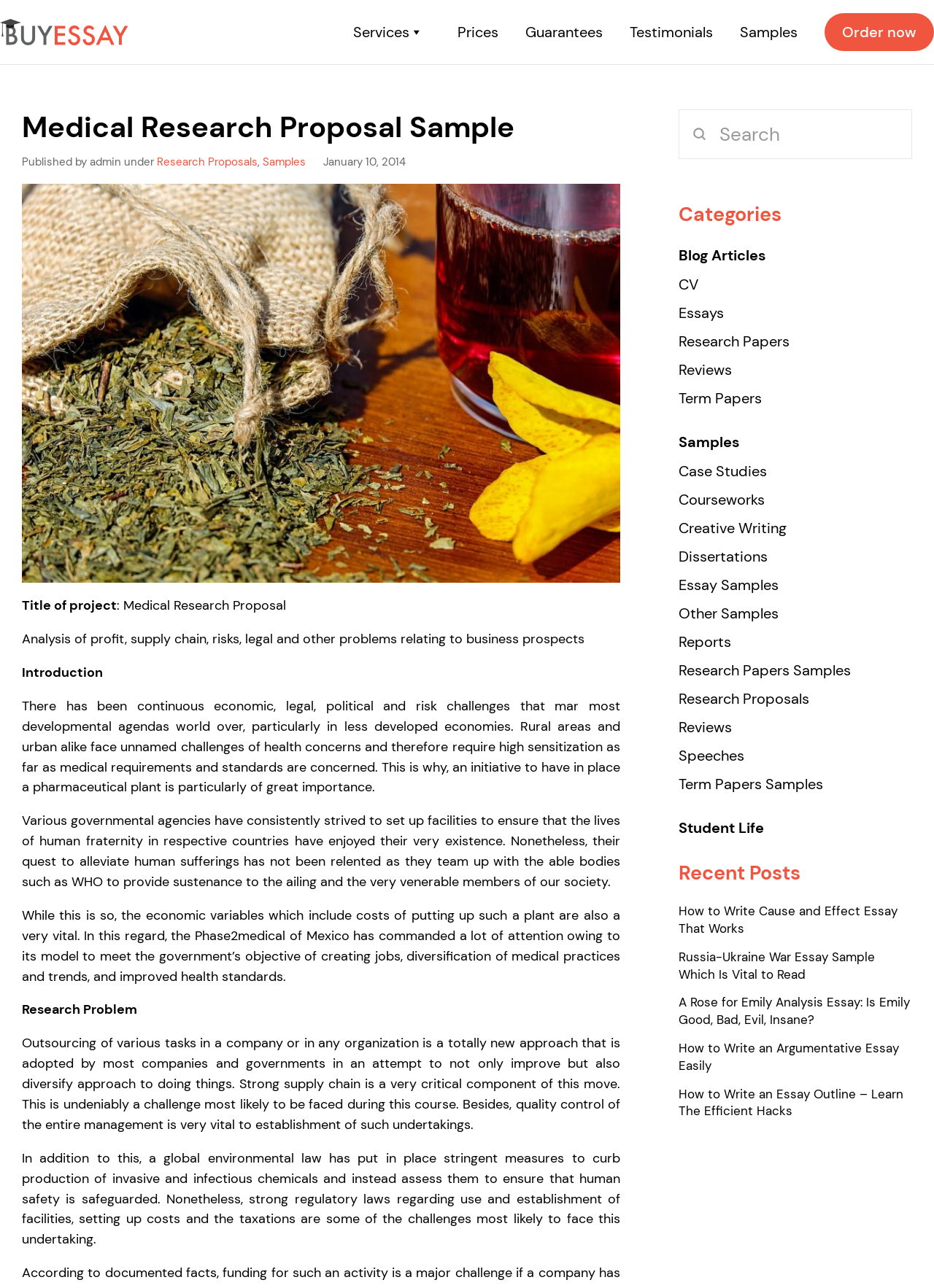What is the purpose of the 'Order now' button?
From the screenshot, supply a one-word or short-phrase answer.

To place an order